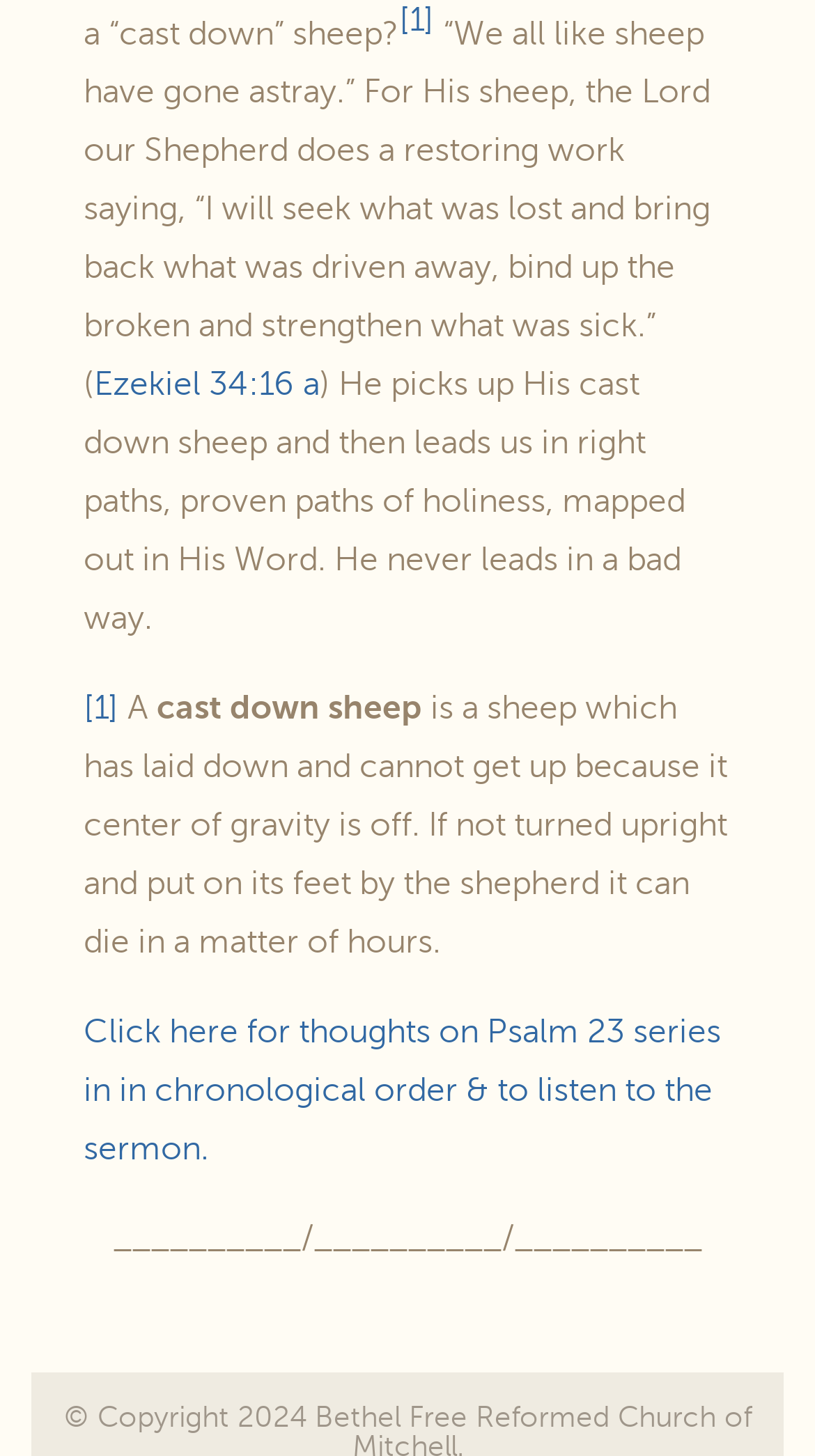What is the purpose of the Lord as a Shepherd?
Using the image provided, answer with just one word or phrase.

To restore and guide